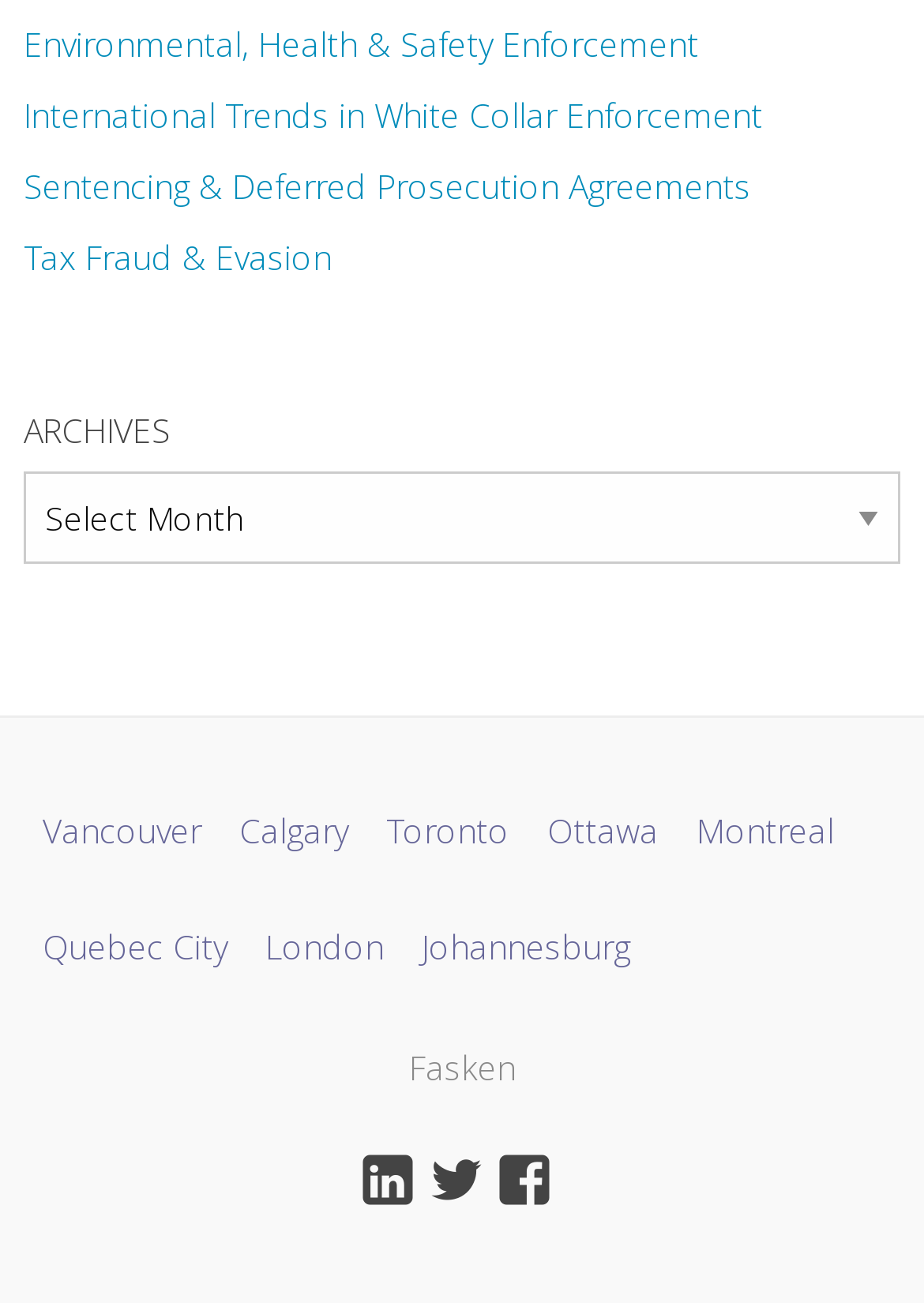Bounding box coordinates are specified in the format (top-left x, top-left y, bottom-right x, bottom-right y). All values are floating point numbers bounded between 0 and 1. Please provide the bounding box coordinate of the region this sentence describes: more...

None